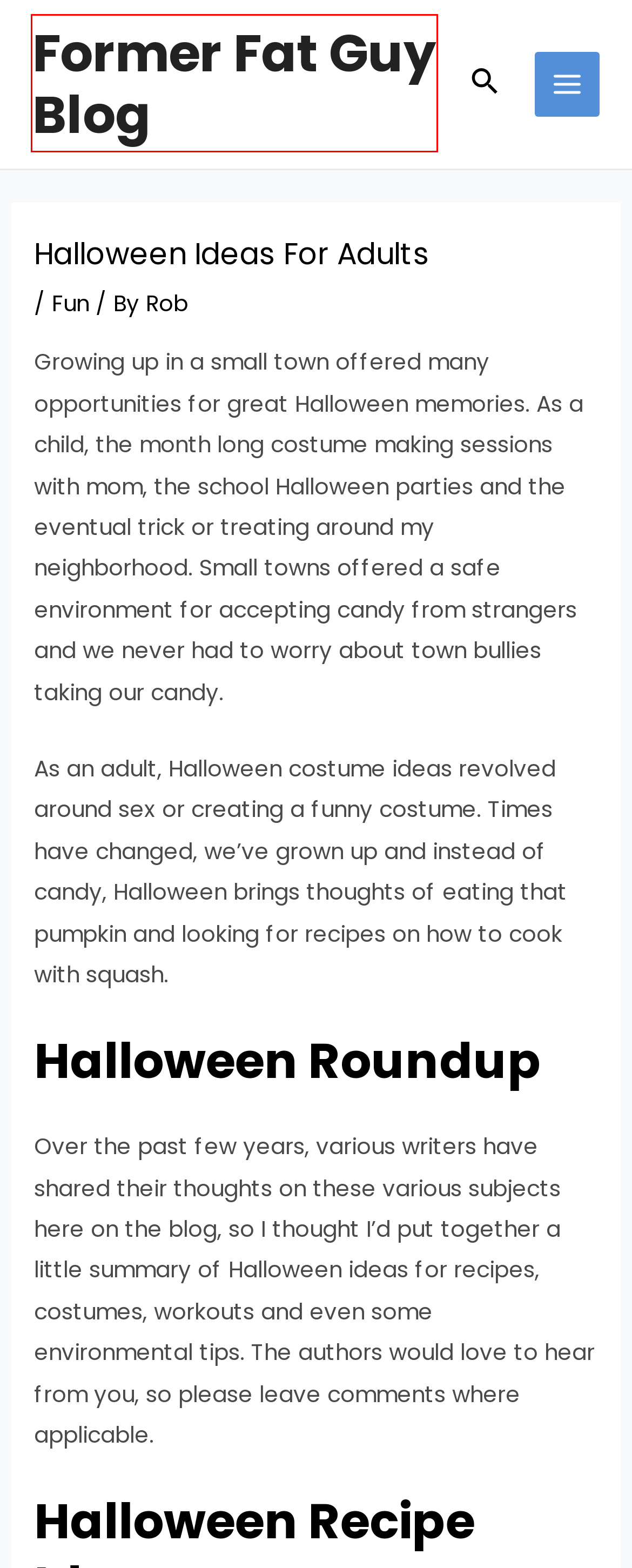Review the webpage screenshot provided, noting the red bounding box around a UI element. Choose the description that best matches the new webpage after clicking the element within the bounding box. The following are the options:
A. Halloween Fat Loss Workout - Former Fat Guy Blog
B. Weight Loss Blog - Former Fat Guy Blog
C. 10 Ways To Make Your Halloween Environmentally-Friendly - Former Fat Guy Blog
D. Naughty Halloween Costumes - Former Fat Guy Blog
E. Fun Archives - Former Fat Guy Blog
F. About Me - Former Fat Guy Blog
G. Exercise Archives - Former Fat Guy Blog
H. Recipe: Pumpkin Butternut Squash Curry Soup - Former Fat Guy Blog

B